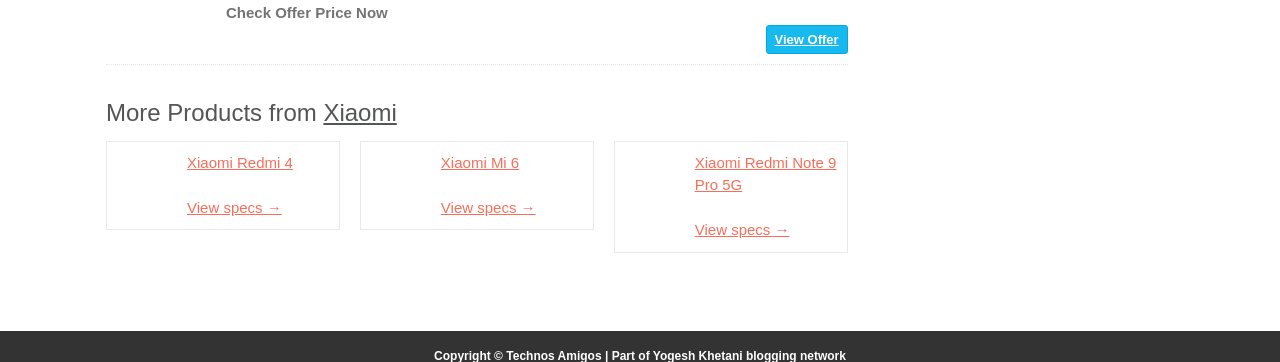Identify the bounding box coordinates for the UI element that matches this description: "parent_node: Xiaomi Redmi 4".

[0.091, 0.364, 0.138, 0.547]